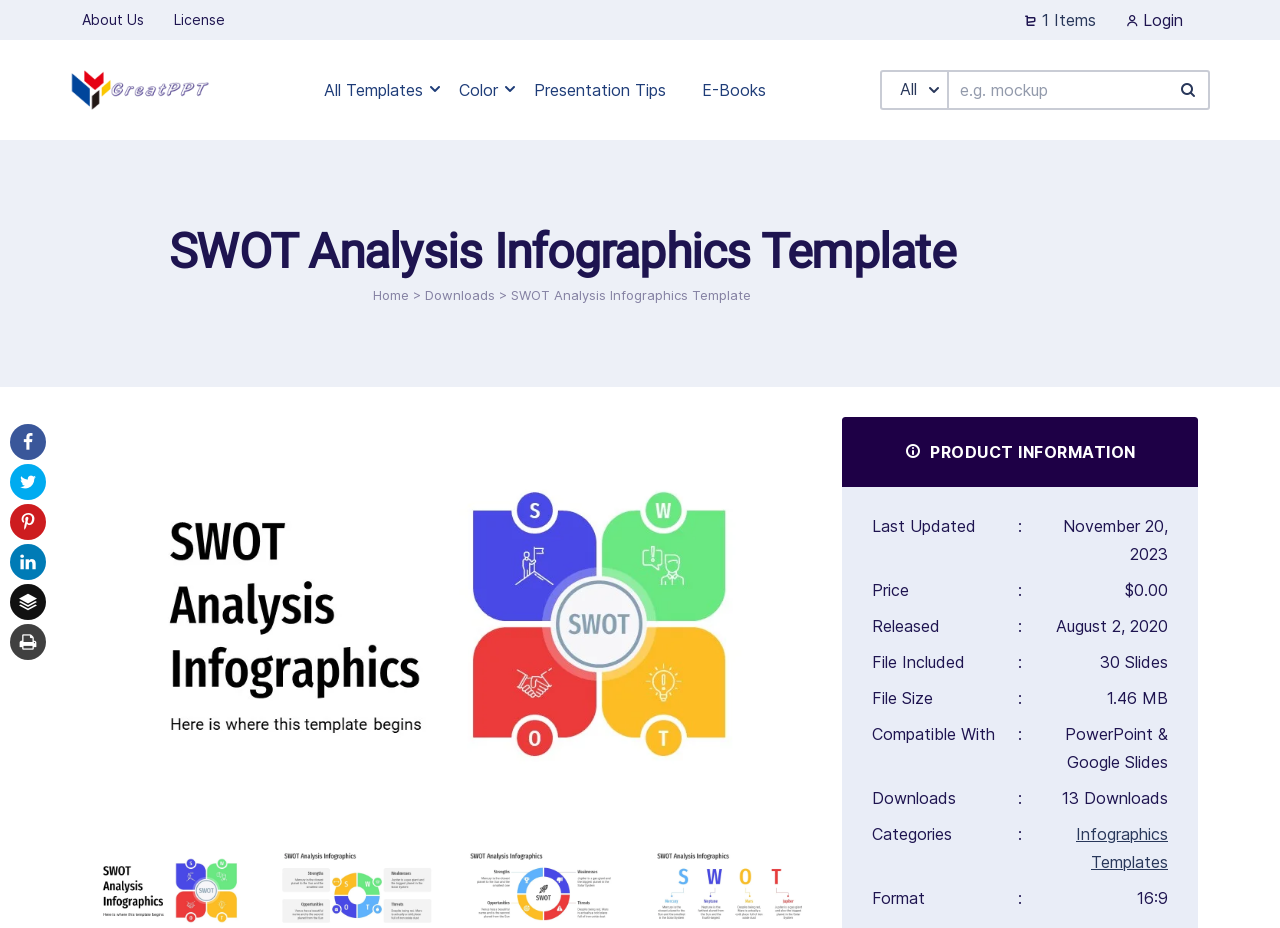When was this template last updated?
Please respond to the question with a detailed and thorough explanation.

I found the answer by looking at the 'Last Updated' section, where it says 'November 20, 2023'.